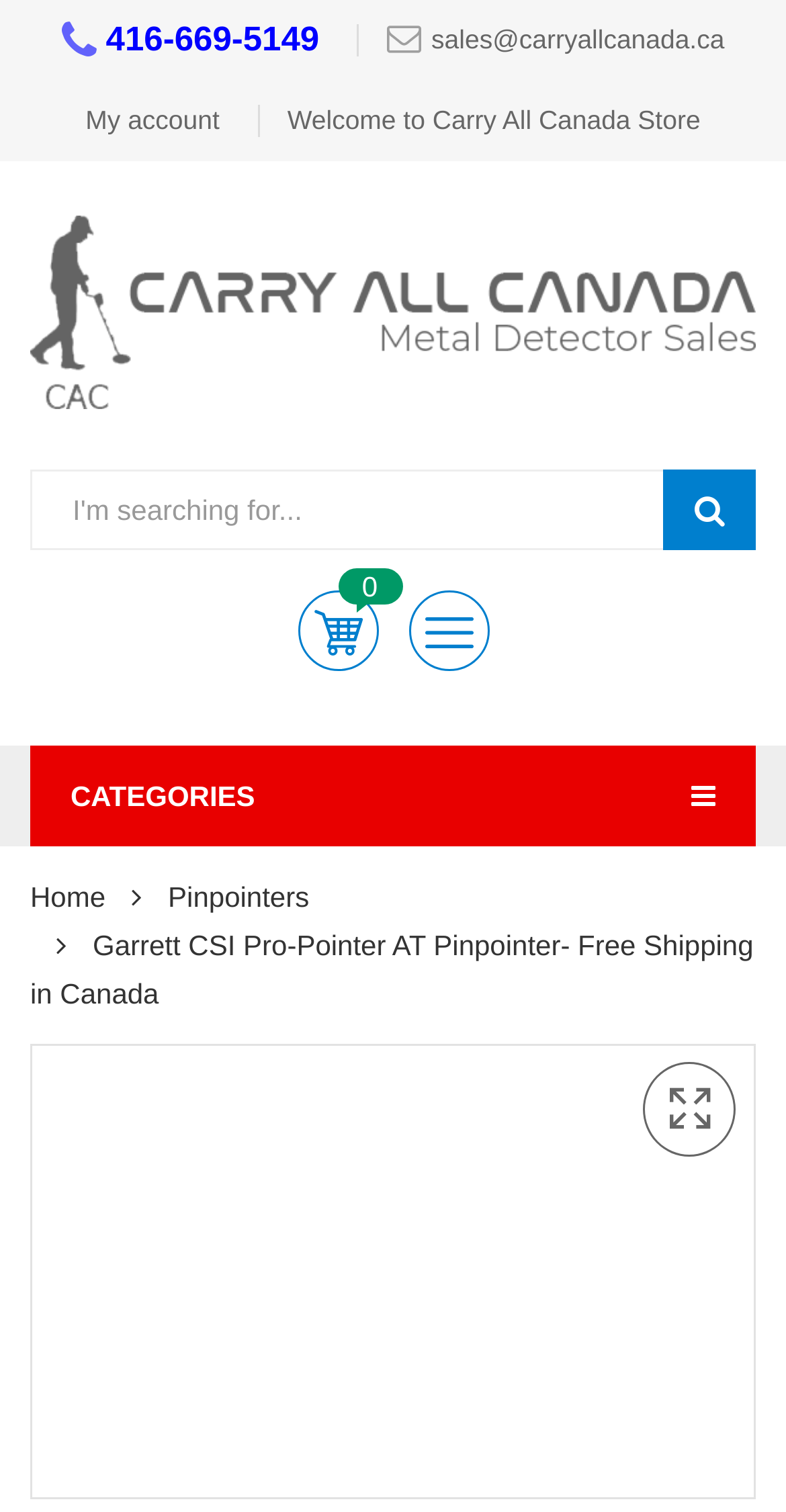Using the provided element description, identify the bounding box coordinates as (top-left x, top-left y, bottom-right x, bottom-right y). Ensure all values are between 0 and 1. Description: Pinpointers

[0.214, 0.577, 0.393, 0.609]